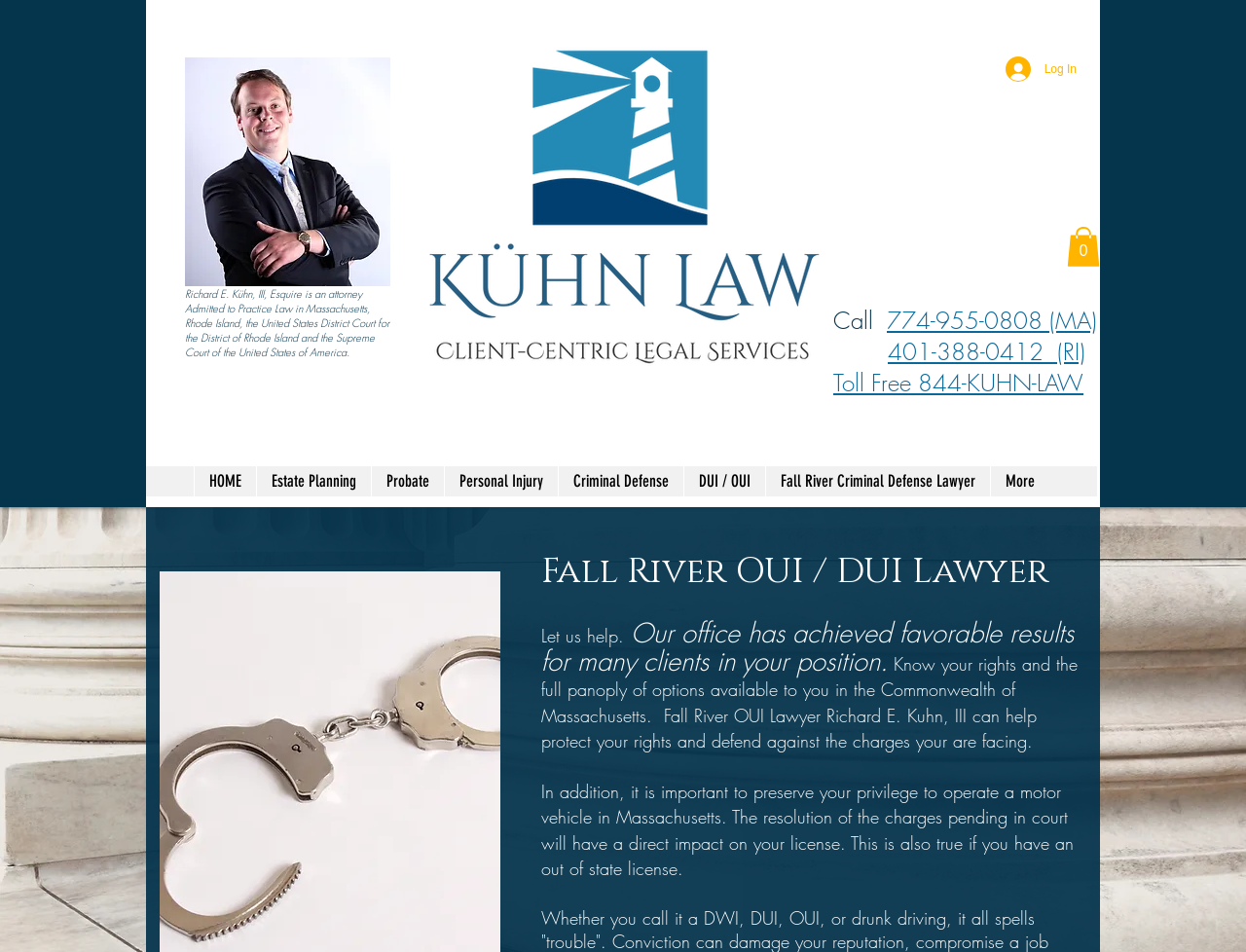Identify the bounding box coordinates of the section to be clicked to complete the task described by the following instruction: "Visit the Seekonk Law Firm website". The coordinates should be four float numbers between 0 and 1, formatted as [left, top, right, bottom].

[0.216, 0.007, 0.78, 0.451]